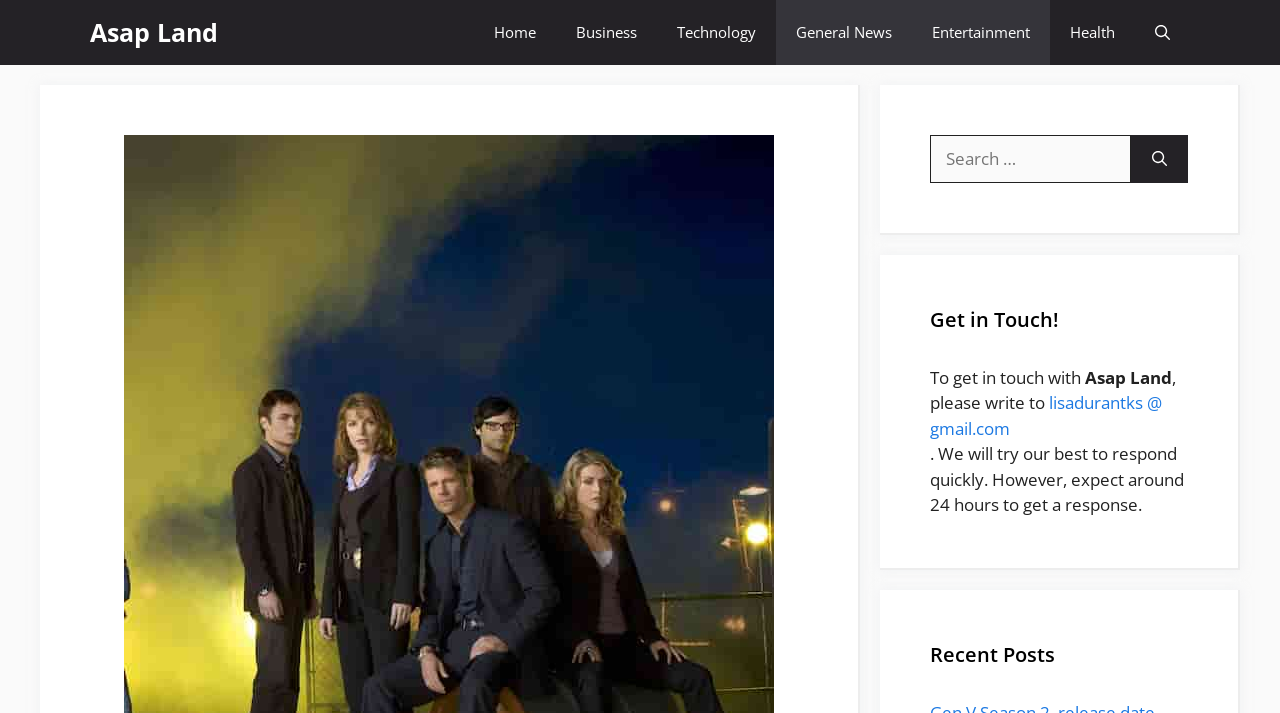Locate the bounding box of the user interface element based on this description: "Technology".

[0.513, 0.0, 0.606, 0.091]